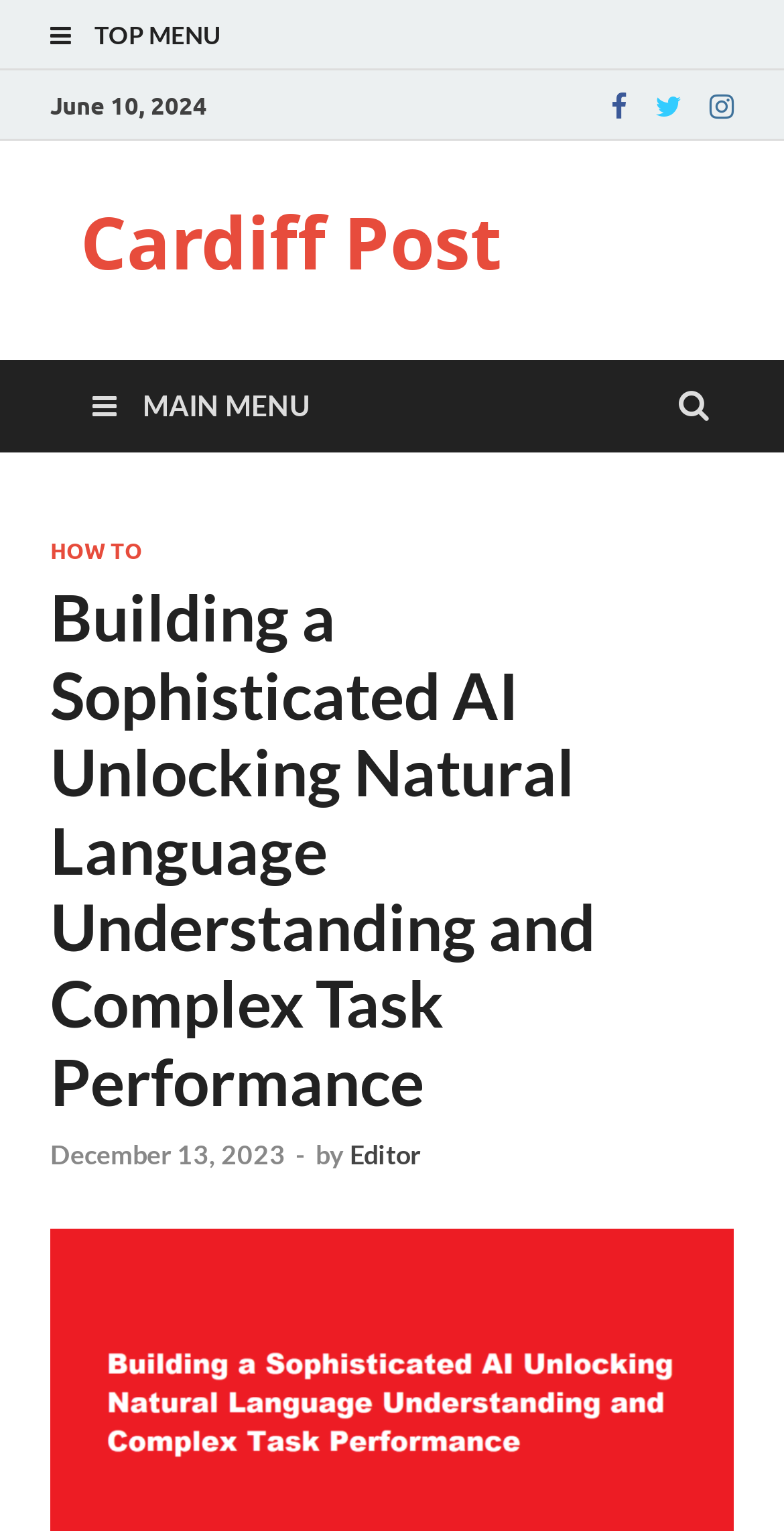Extract the main headline from the webpage and generate its text.

Building a Sophisticated AI Unlocking Natural Language Understanding and Complex Task Performance